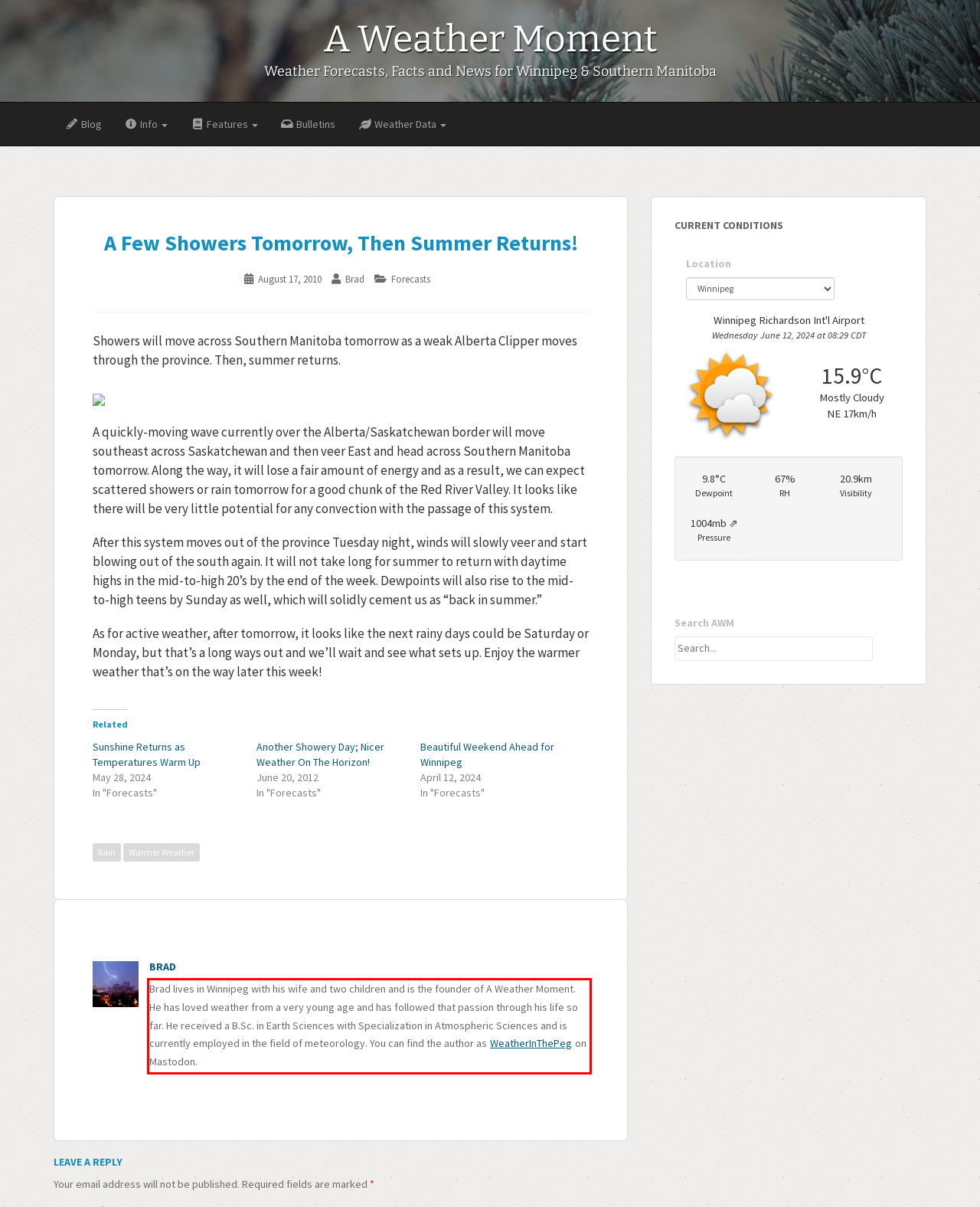Please identify and extract the text content from the UI element encased in a red bounding box on the provided webpage screenshot.

Brad lives in Winnipeg with his wife and two children and is the founder of A Weather Moment. He has loved weather from a very young age and has followed that passion through his life so far. He received a B.Sc. in Earth Sciences with Specialization in Atmospheric Sciences and is currently employed in the field of meteorology. You can find the author as WeatherInThePeg on Mastodon.